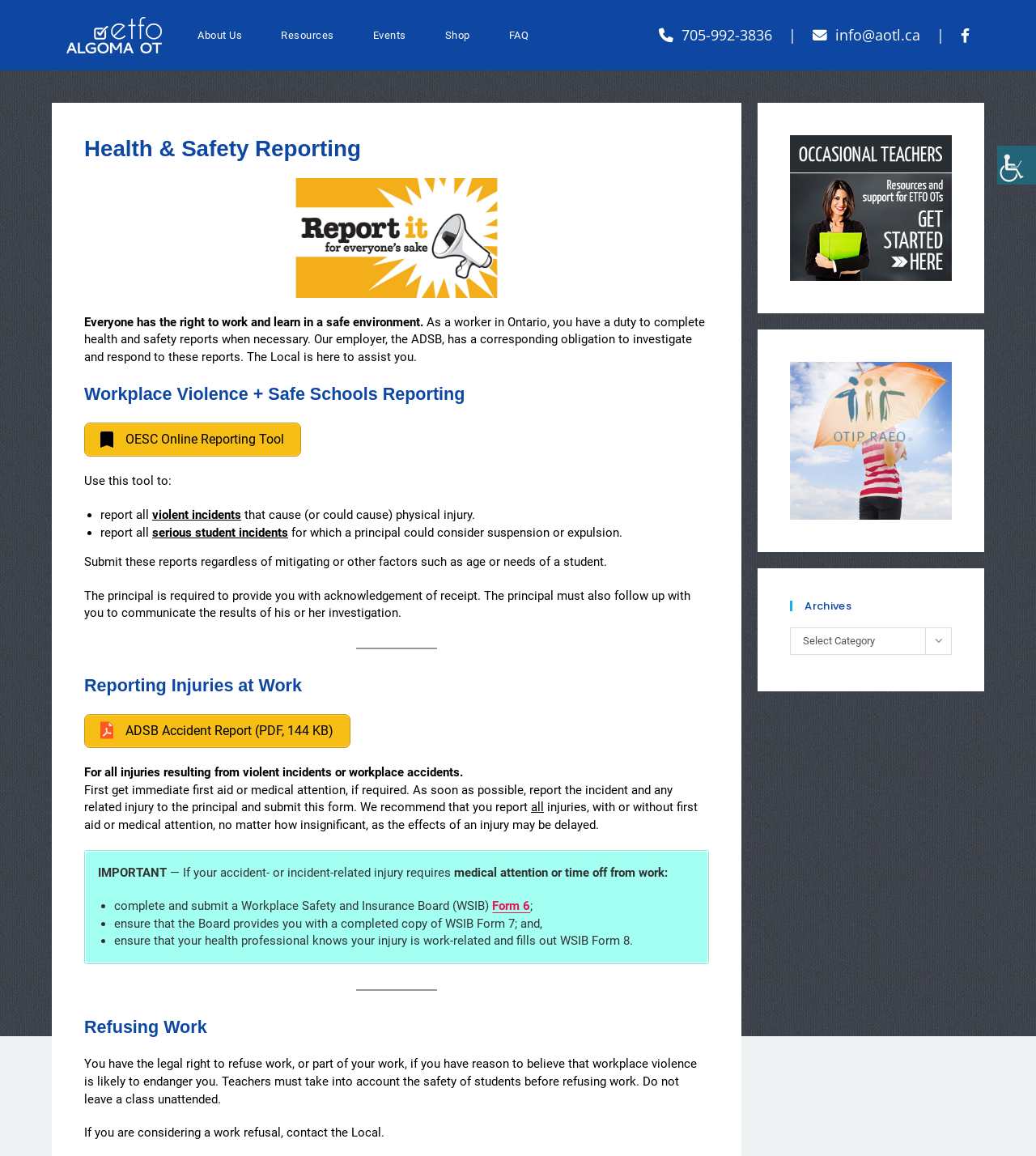Please determine the bounding box coordinates of the element's region to click for the following instruction: "Report workplace violence or safe schools incidents".

[0.081, 0.366, 0.29, 0.395]